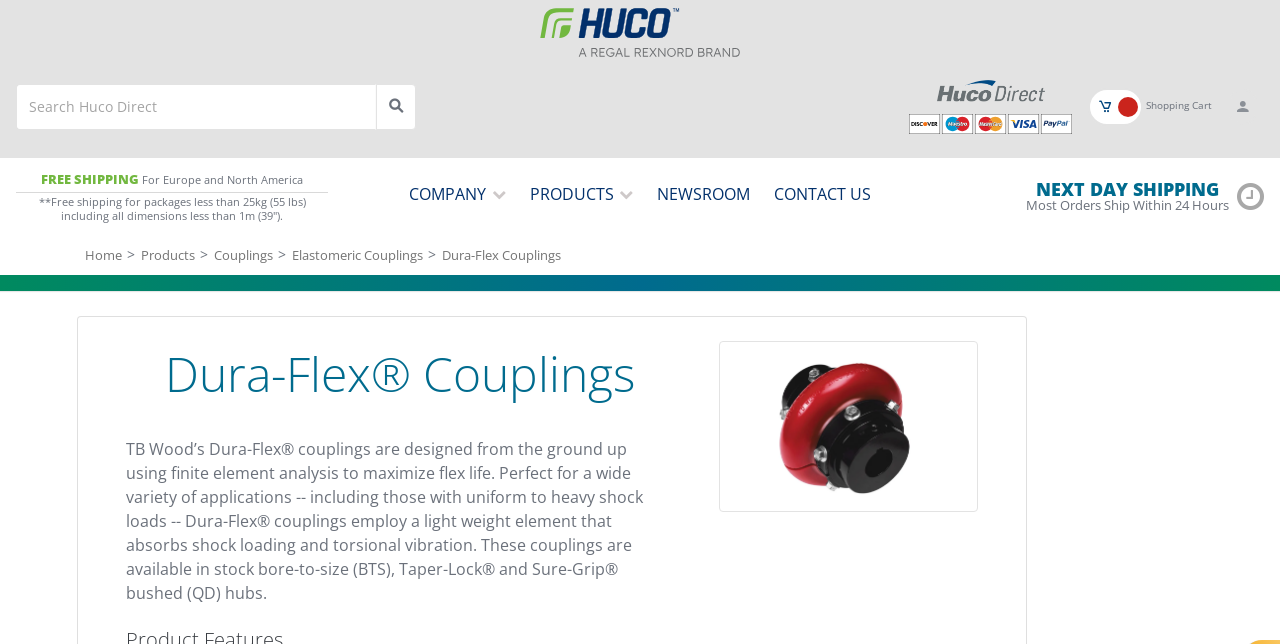What is the logo of Huco Direct?
Using the image, provide a concise answer in one word or a short phrase.

Huco Direct Logo